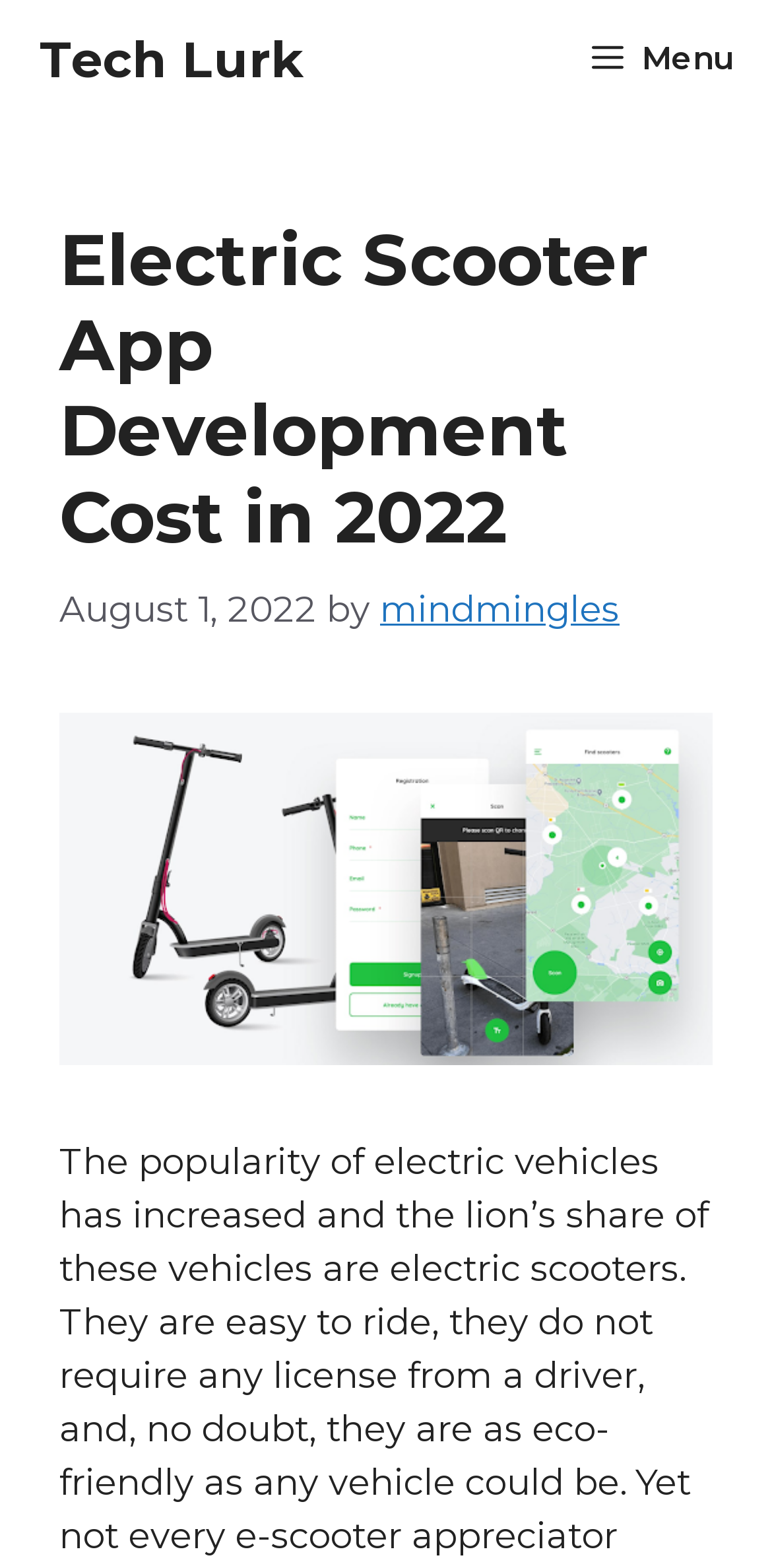Using the provided element description: "►2023 (21)", identify the bounding box coordinates. The coordinates should be four floats between 0 and 1 in the order [left, top, right, bottom].

None